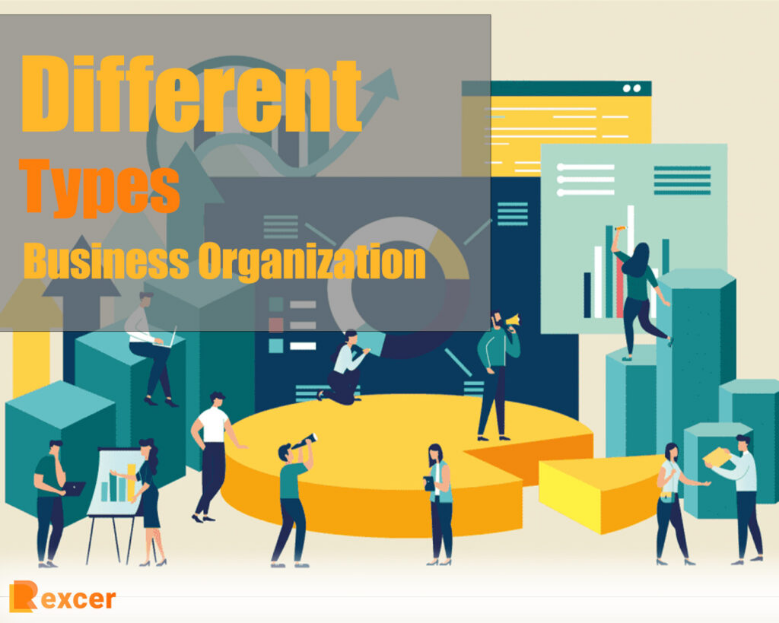Using a single word or phrase, answer the following question: 
What style is used in the image's aesthetic?

Modern illustrations